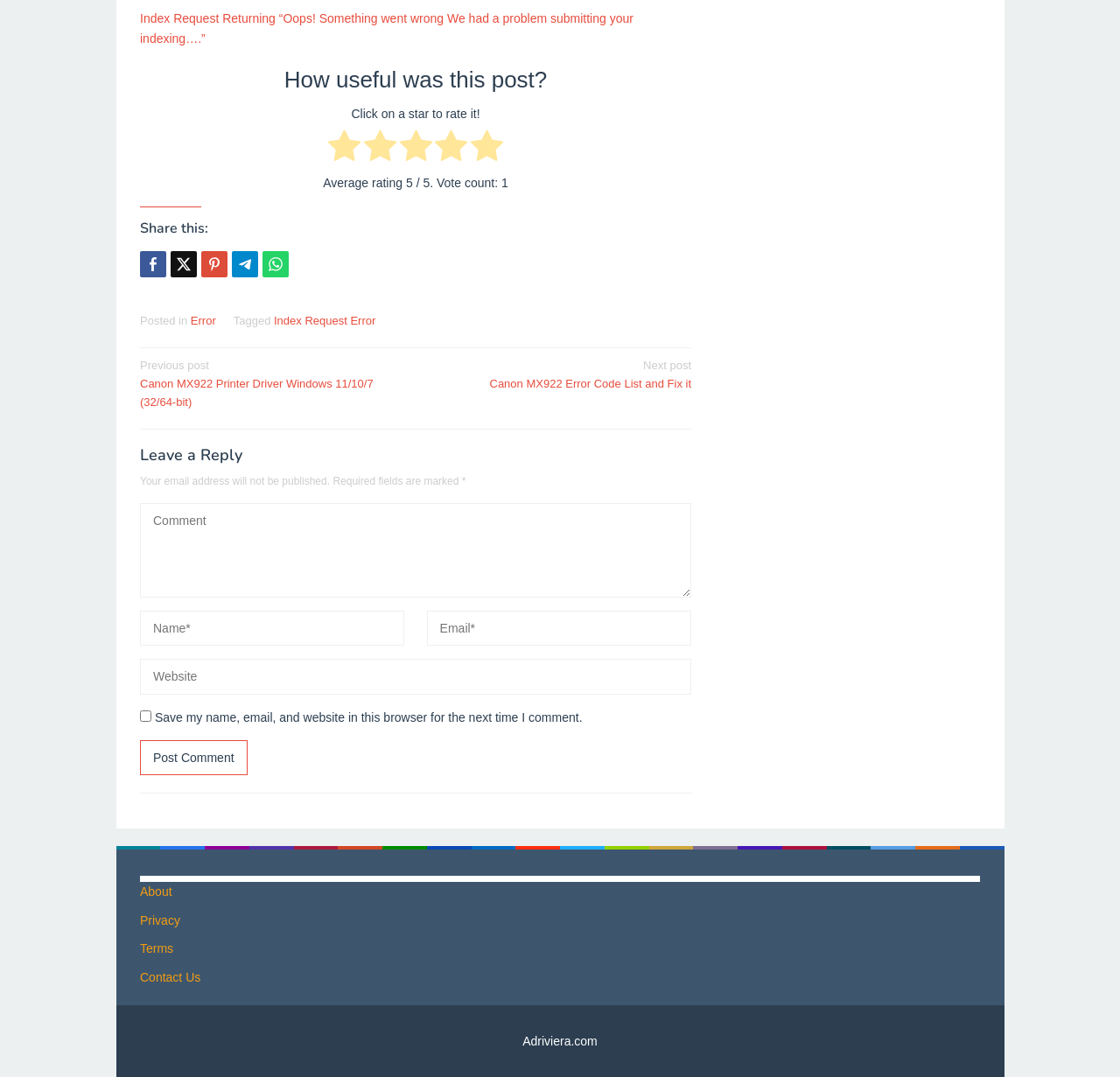Find the bounding box coordinates for the UI element that matches this description: "Index Request Error".

[0.245, 0.291, 0.335, 0.304]